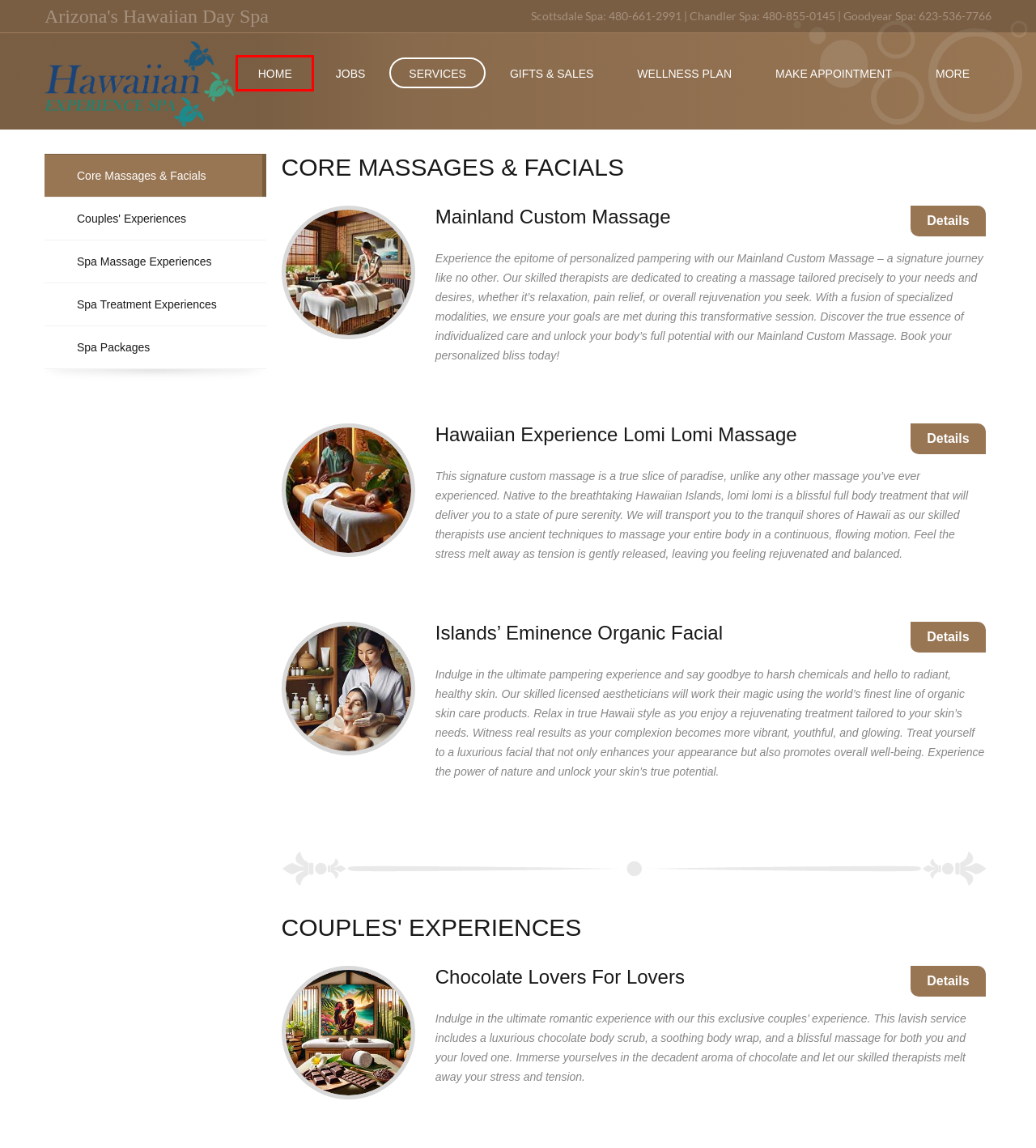A screenshot of a webpage is given, marked with a red bounding box around a UI element. Please select the most appropriate webpage description that fits the new page after clicking the highlighted element. Here are the candidates:
A. Eminence Organic Custom Facial
B. Exclusive Spa & Massage Memberships
C. Scottsdale Day Spa
D. Double Lomi Lomi Massage
E. Hawaiian Experience Spa, Day Spa Locations In Arizona
F. Unique Spa & Massage Gift Cards - Hawaiian Experience Spa
G. Hawaiian Experience Spa | Arizona's Premier Day Spa & Massage | Arizona's Hawaiian Day Spa
H. Join Our 'Ohana: Careers at Hawaiian Experience Spa

G